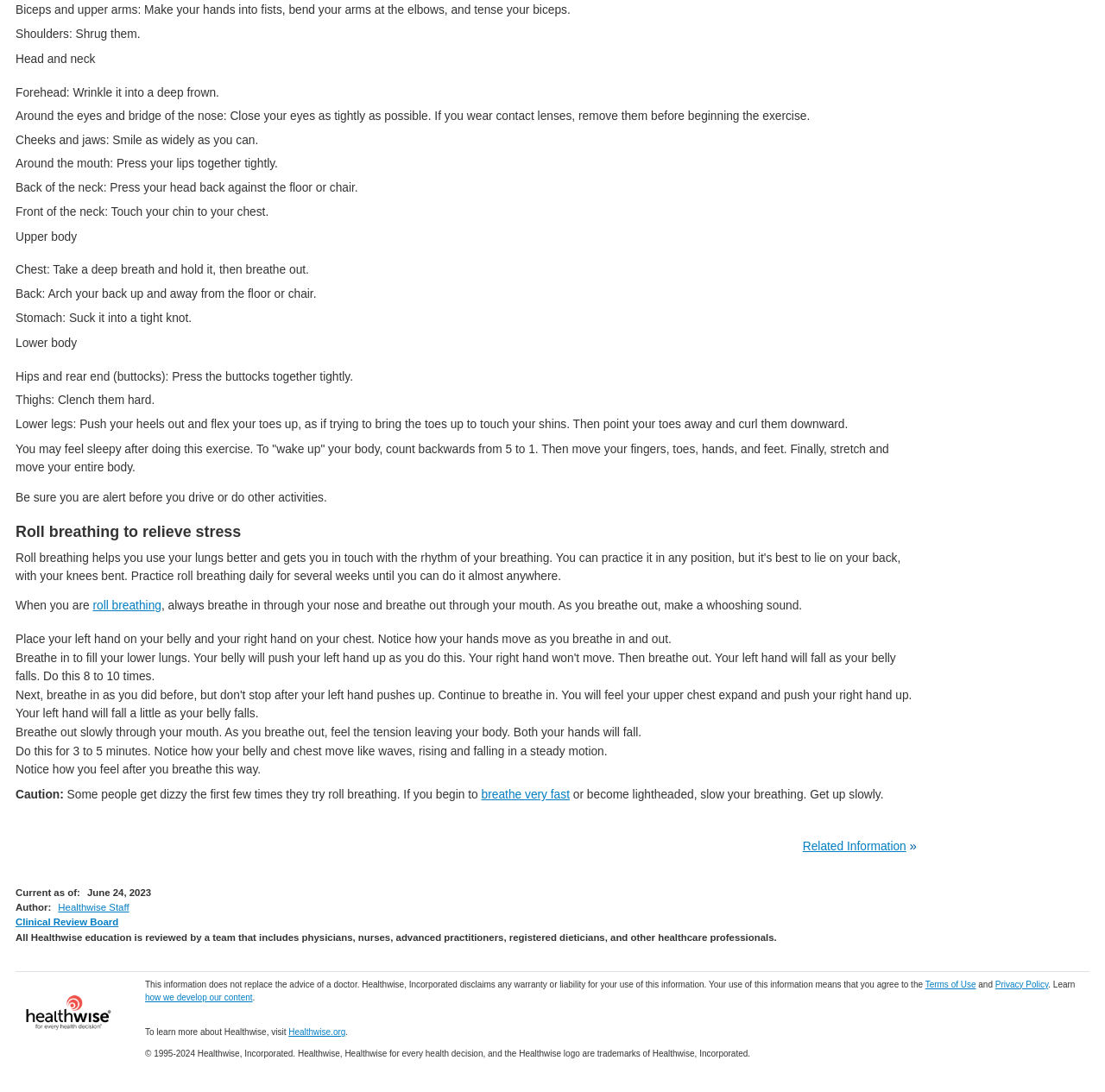Please find the bounding box coordinates of the clickable region needed to complete the following instruction: "Click the 'Healthwise Staff' link". The bounding box coordinates must consist of four float numbers between 0 and 1, i.e., [left, top, right, bottom].

[0.053, 0.826, 0.117, 0.836]